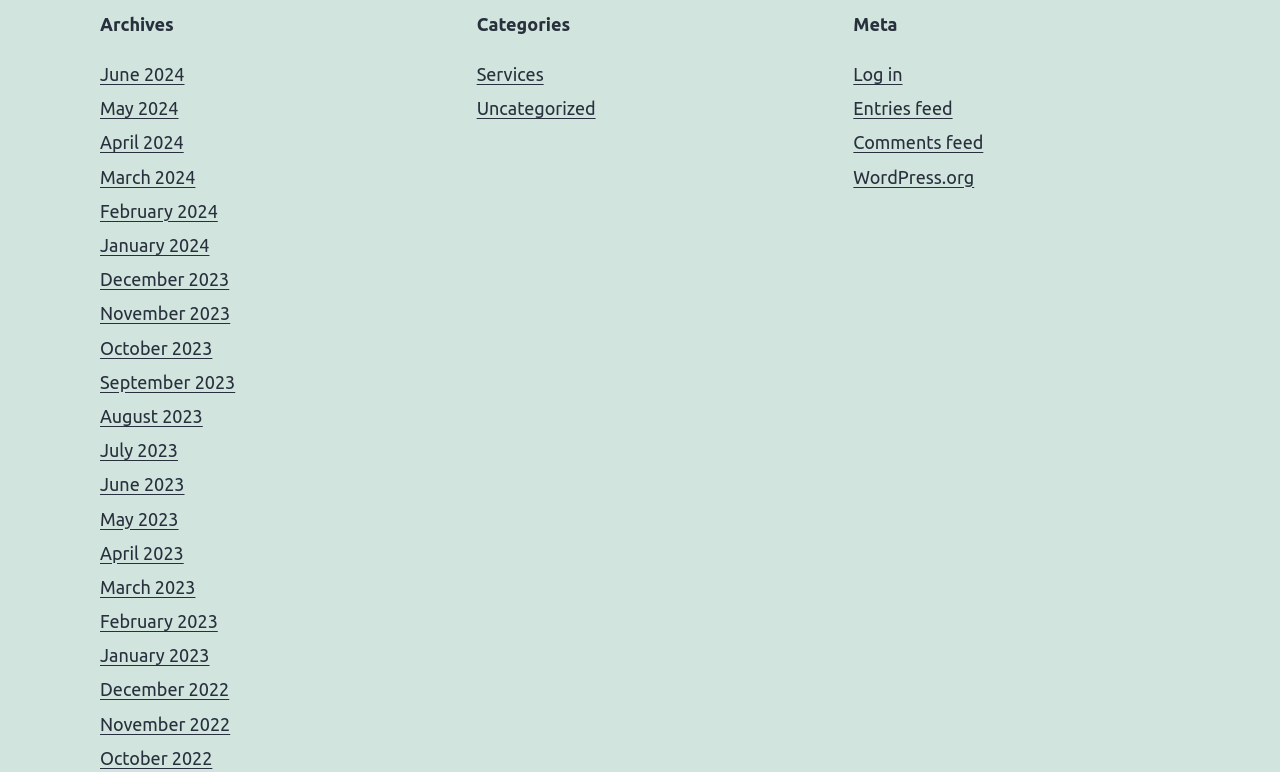Could you provide the bounding box coordinates for the portion of the screen to click to complete this instruction: "Browse categories"?

[0.372, 0.074, 0.628, 0.163]